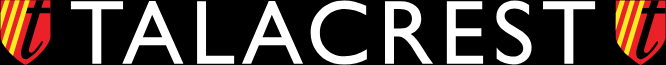Describe in detail everything you see in the image.

The image features the logo of Talacrest, a well-known dealership specializing in classic and luxury automobiles. The logo prominently displays the name "TALACREST" in bold, modern typography, set against a sleek black background. To the left of the text is a stylized emblem featuring a shield with alternating red and yellow stripes, suggesting a dynamic and prestigious image that aligns with the luxury automotive market. This visual identity conveys Talacrest's commitment to excellence and longstanding heritage in the car trading business.